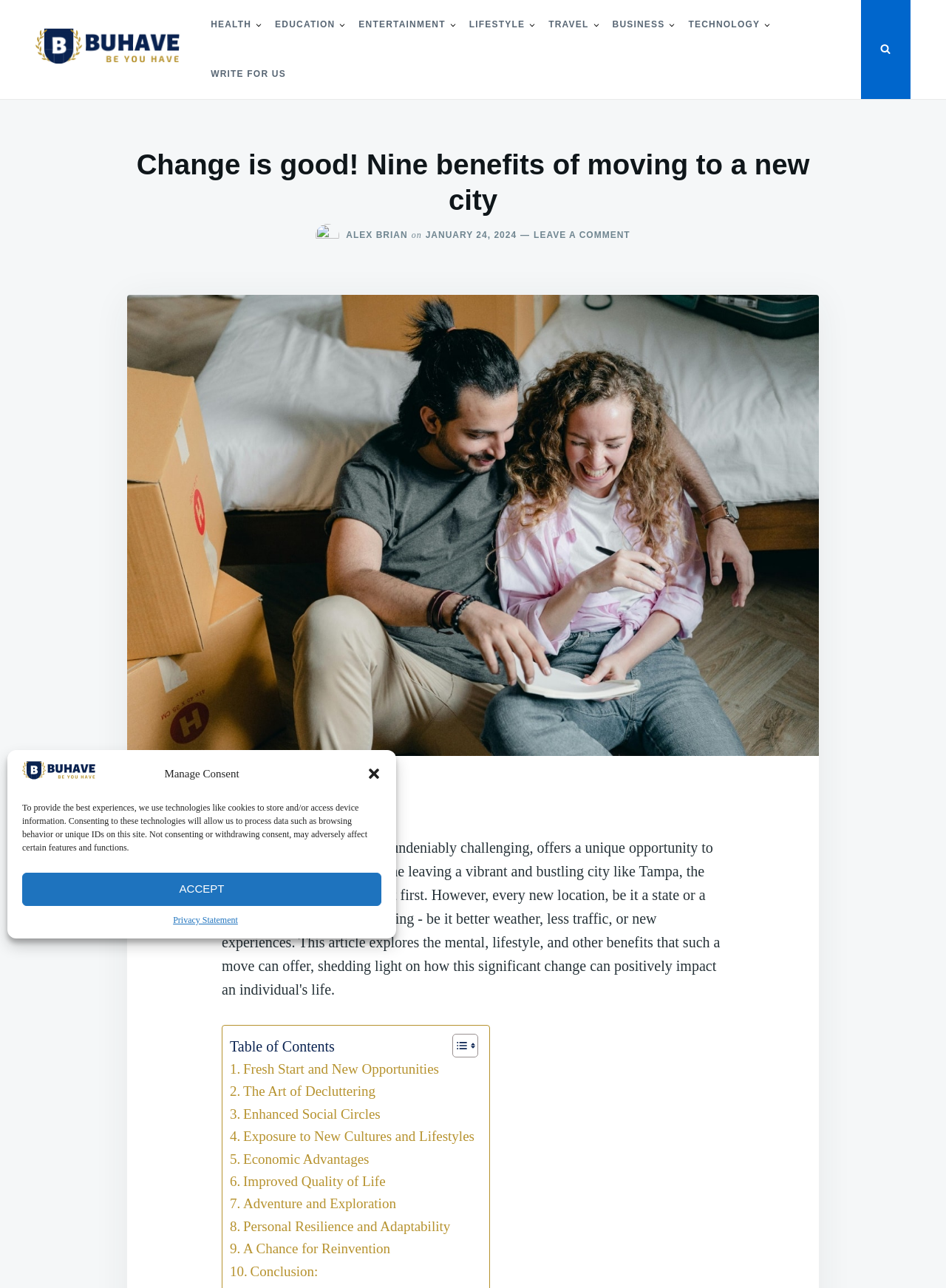Kindly determine the bounding box coordinates for the clickable area to achieve the given instruction: "Read the article about moving to a new city".

[0.134, 0.114, 0.866, 0.169]